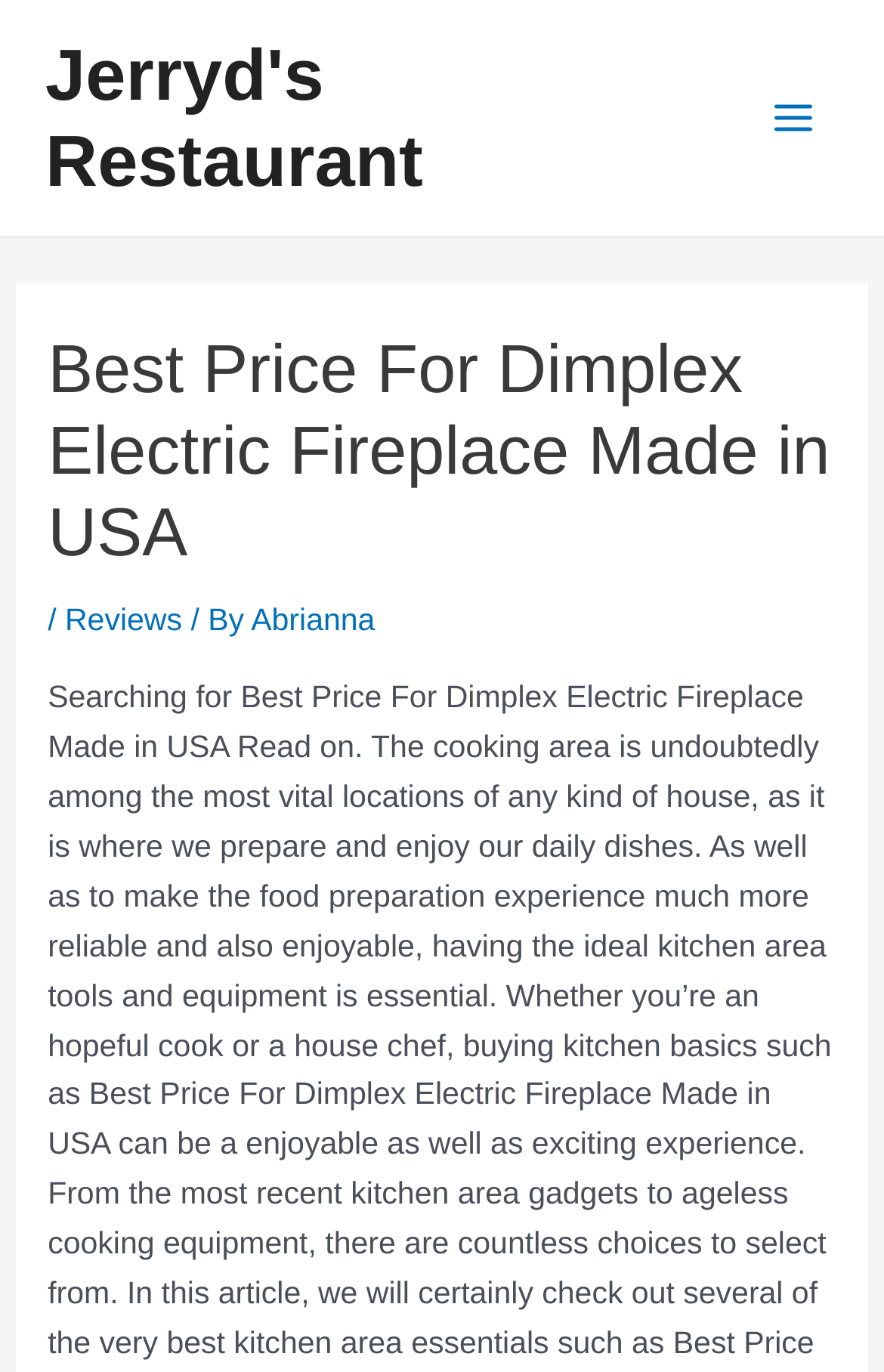Answer the question with a single word or phrase: 
What type of content is the webpage primarily focused on?

Reviews